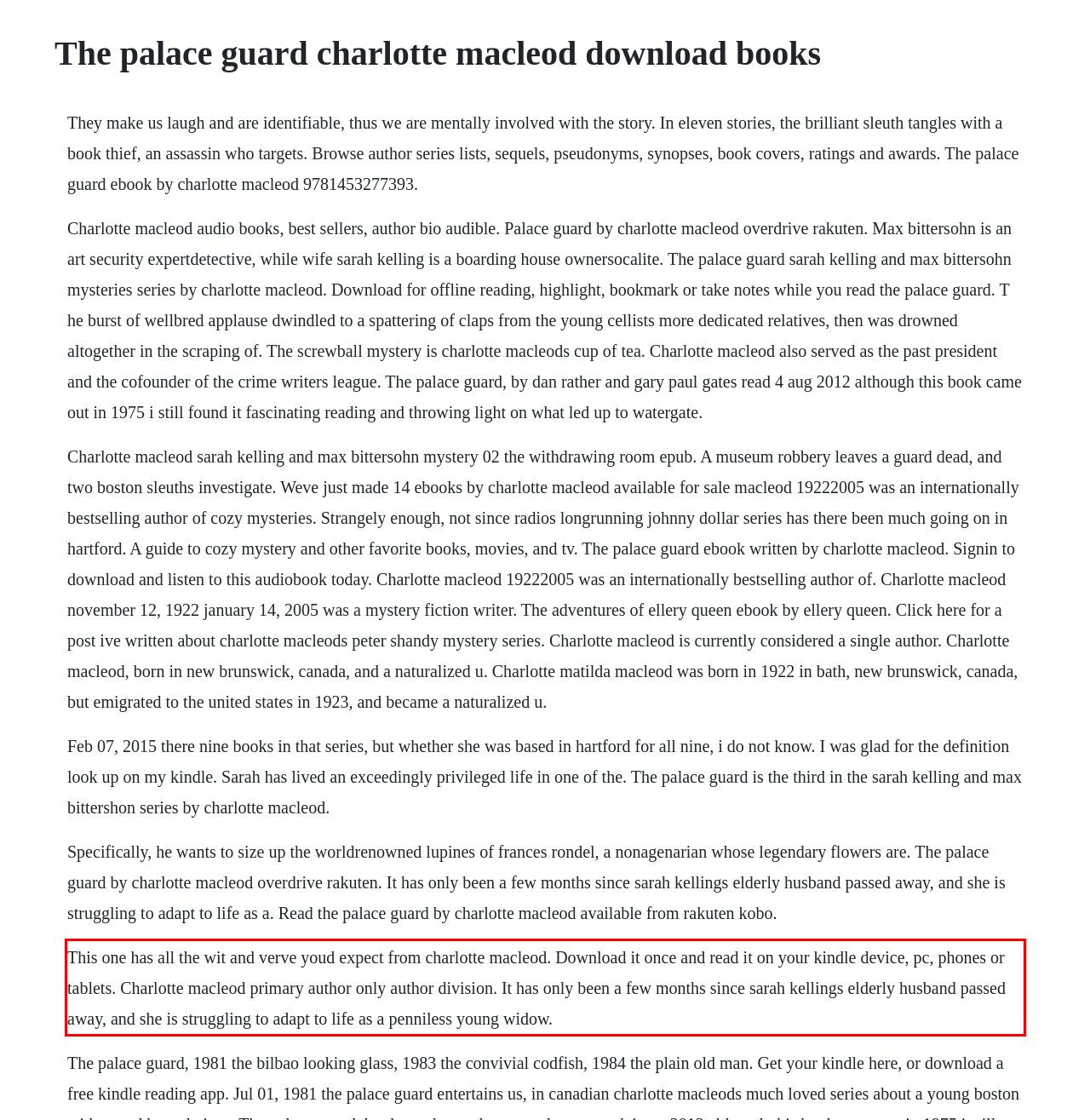The screenshot provided shows a webpage with a red bounding box. Apply OCR to the text within this red bounding box and provide the extracted content.

This one has all the wit and verve youd expect from charlotte macleod. Download it once and read it on your kindle device, pc, phones or tablets. Charlotte macleod primary author only author division. It has only been a few months since sarah kellings elderly husband passed away, and she is struggling to adapt to life as a penniless young widow.